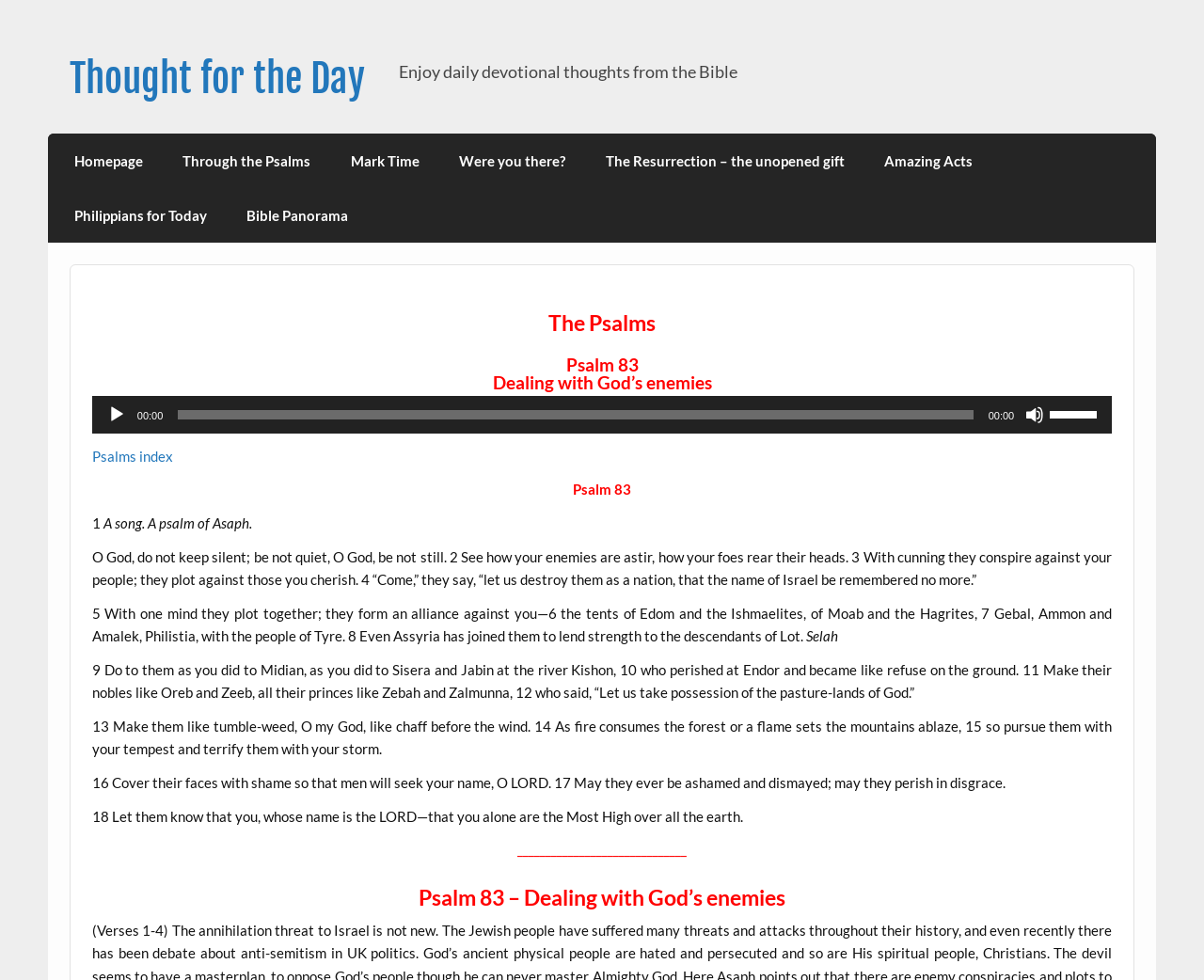Find the bounding box coordinates for the area you need to click to carry out the instruction: "Read Psalm 83". The coordinates should be four float numbers between 0 and 1, indicated as [left, top, right, bottom].

[0.476, 0.491, 0.524, 0.508]